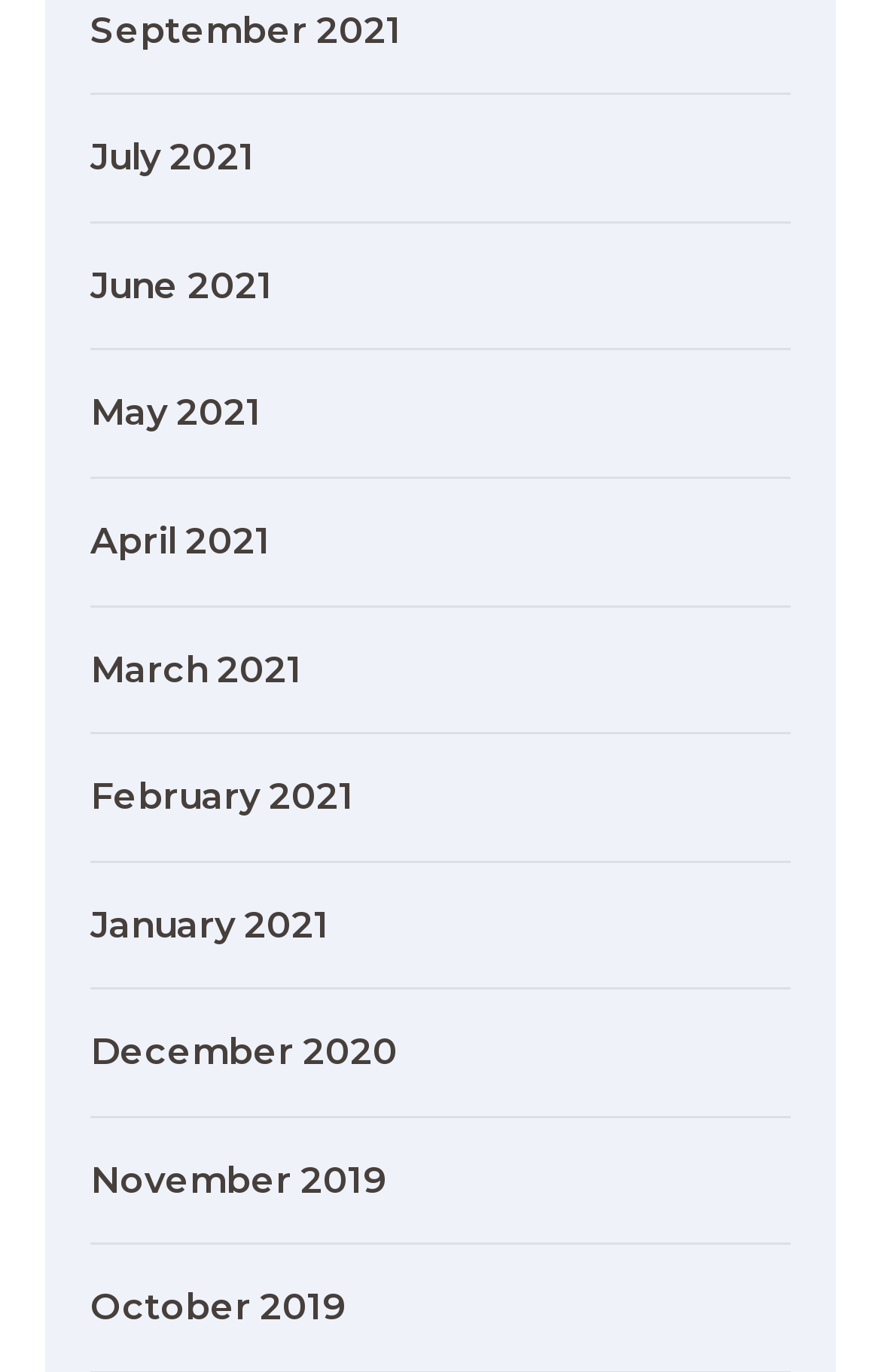Please determine the bounding box coordinates for the element that should be clicked to follow these instructions: "go to July 2021".

[0.103, 0.099, 0.29, 0.13]